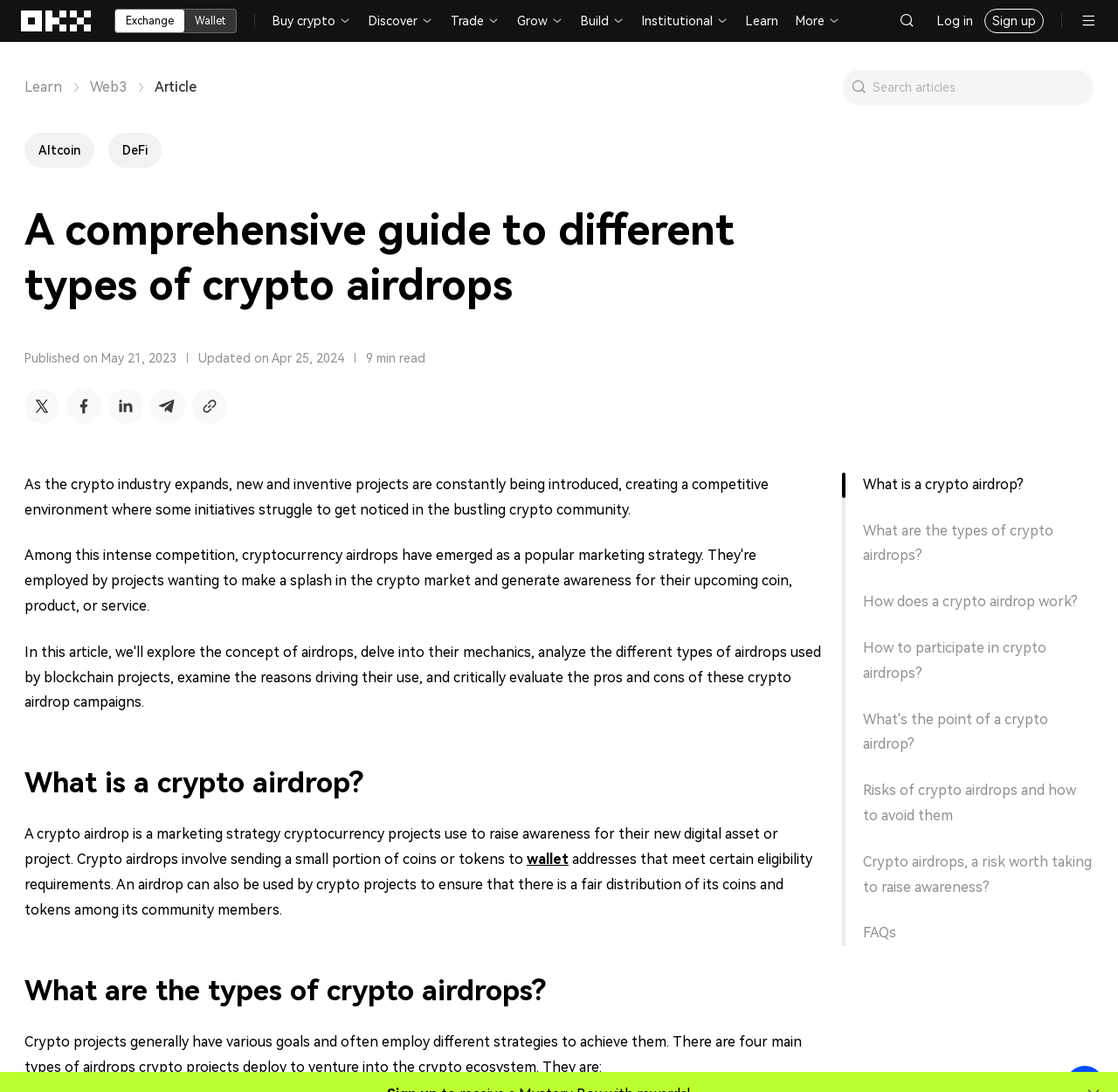Using the details in the image, give a detailed response to the question below:
What is the name of the cryptocurrency exchange?

The name of the cryptocurrency exchange can be found at the top left corner of the webpage, where it says 'OKX - Leading Cryptocurrency Exchange'.